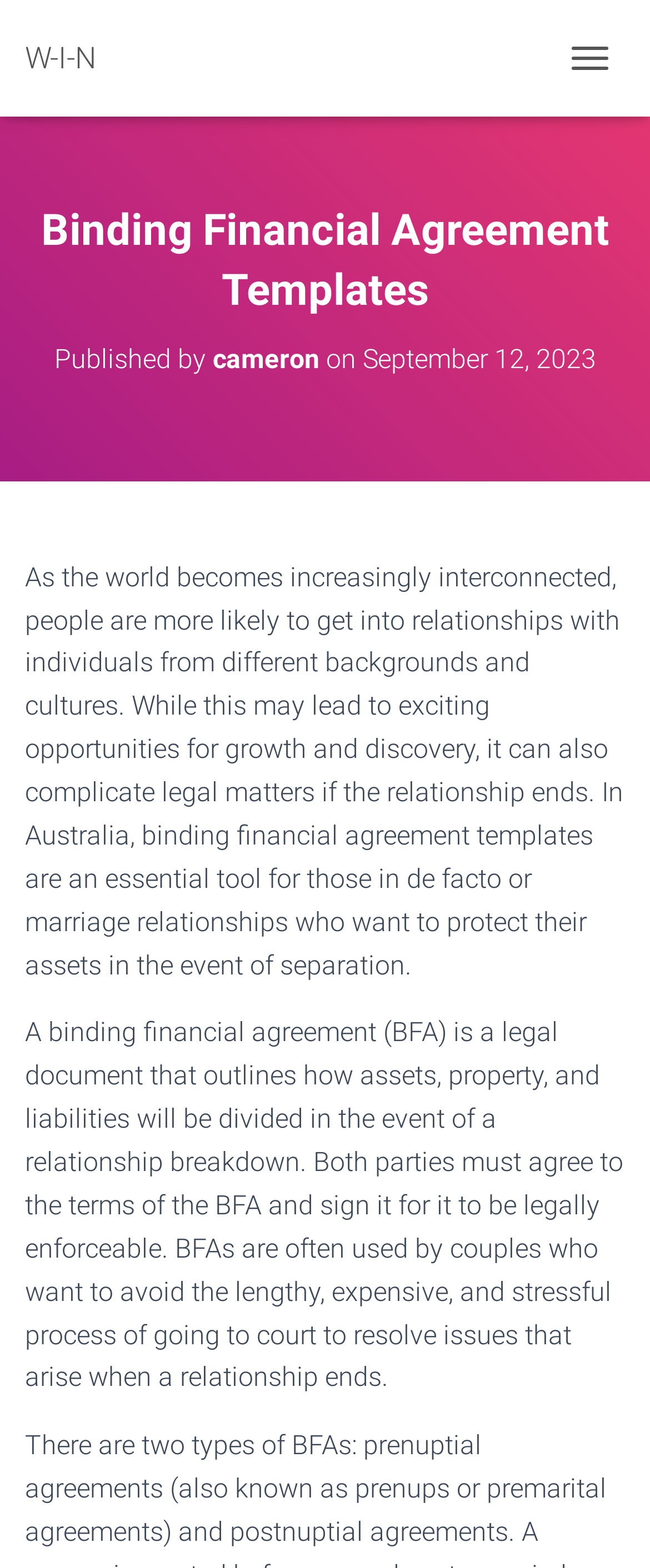Summarize the webpage with intricate details.

The webpage is about binding financial agreement templates, with a prominent heading "Binding Financial Agreement Templates" at the top. Below this heading, there is a subheading "Published by cameron on September 12, 2023", which includes a link to the author's profile, "cameron", and a timestamp. 

On the top-right corner, there is a button labeled "TOGGLE NAVIGATION". Next to the heading, there is a link "W-I-N" on the top-left corner. 

The main content of the webpage consists of two paragraphs of text. The first paragraph explains the importance of binding financial agreements in relationships, especially in Australia, where they can protect assets in the event of separation. The second paragraph defines what a binding financial agreement is, a legal document outlining the division of assets, property, and liabilities in the event of a relationship breakdown.